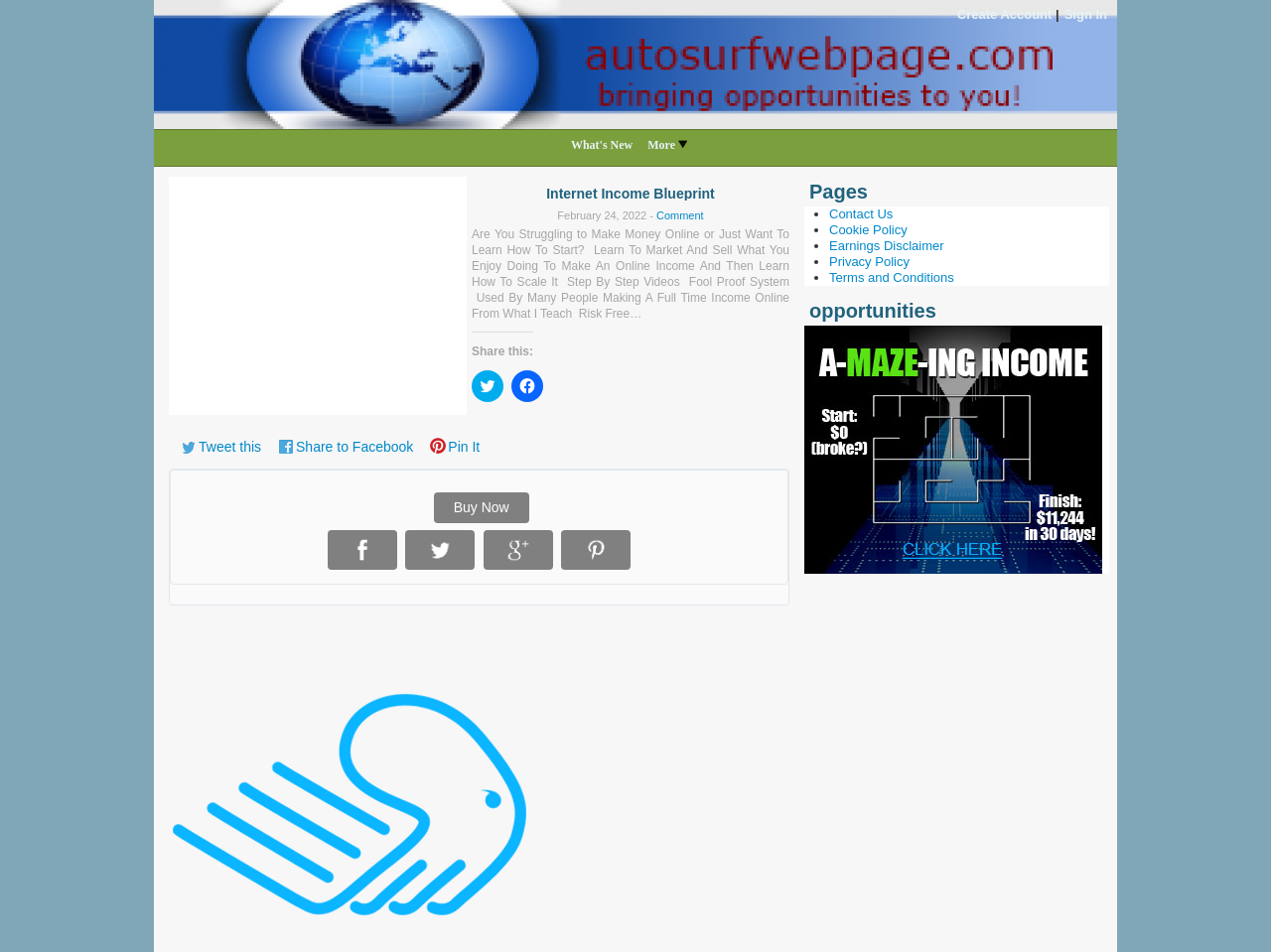Determine the bounding box coordinates for the area that needs to be clicked to fulfill this task: "Sign in". The coordinates must be given as four float numbers between 0 and 1, i.e., [left, top, right, bottom].

[0.837, 0.007, 0.871, 0.023]